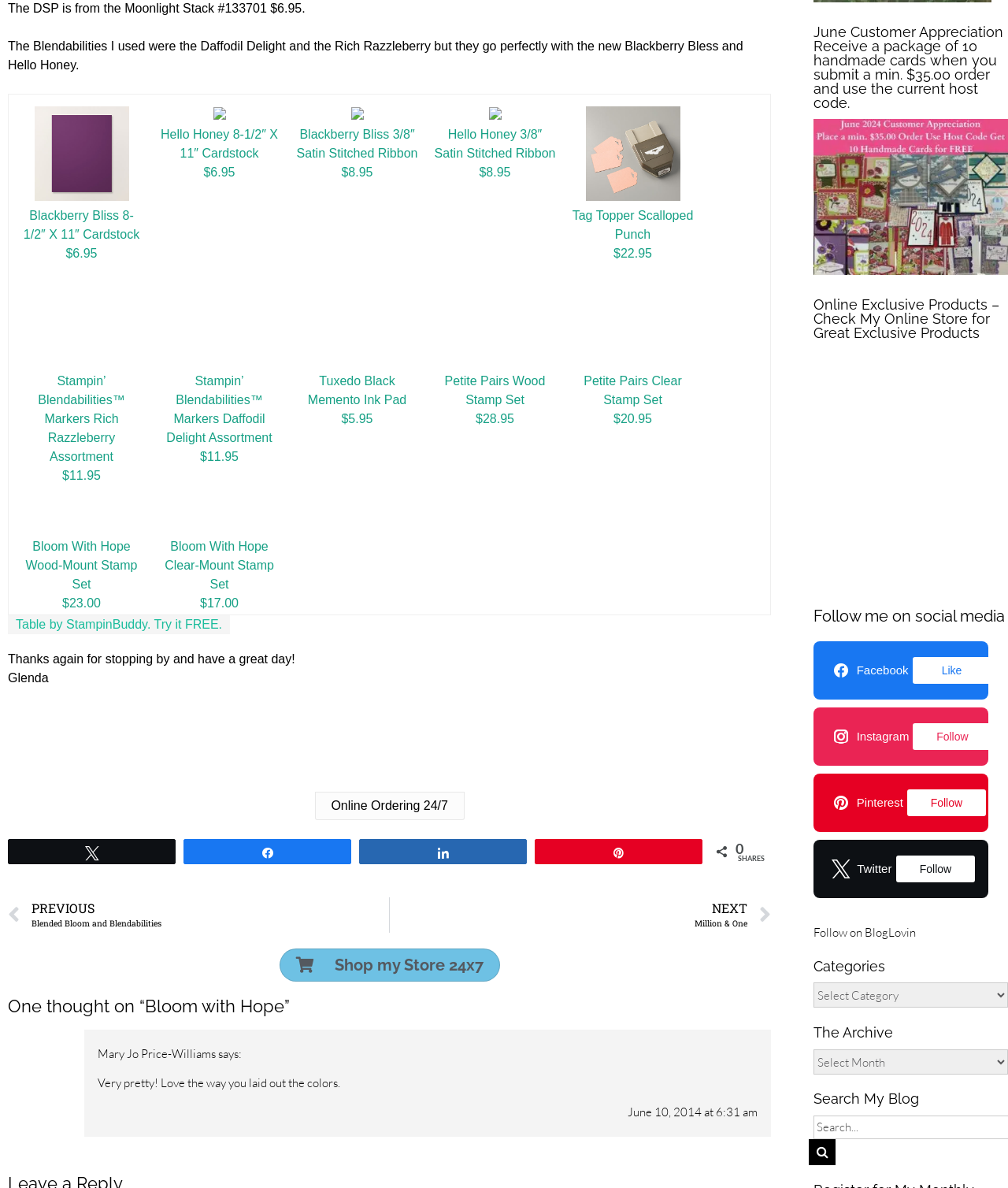From the screenshot, find the bounding box of the UI element matching this description: "Follow". Supply the bounding box coordinates in the form [left, top, right, bottom], each a float between 0 and 1.

[0.906, 0.609, 0.984, 0.631]